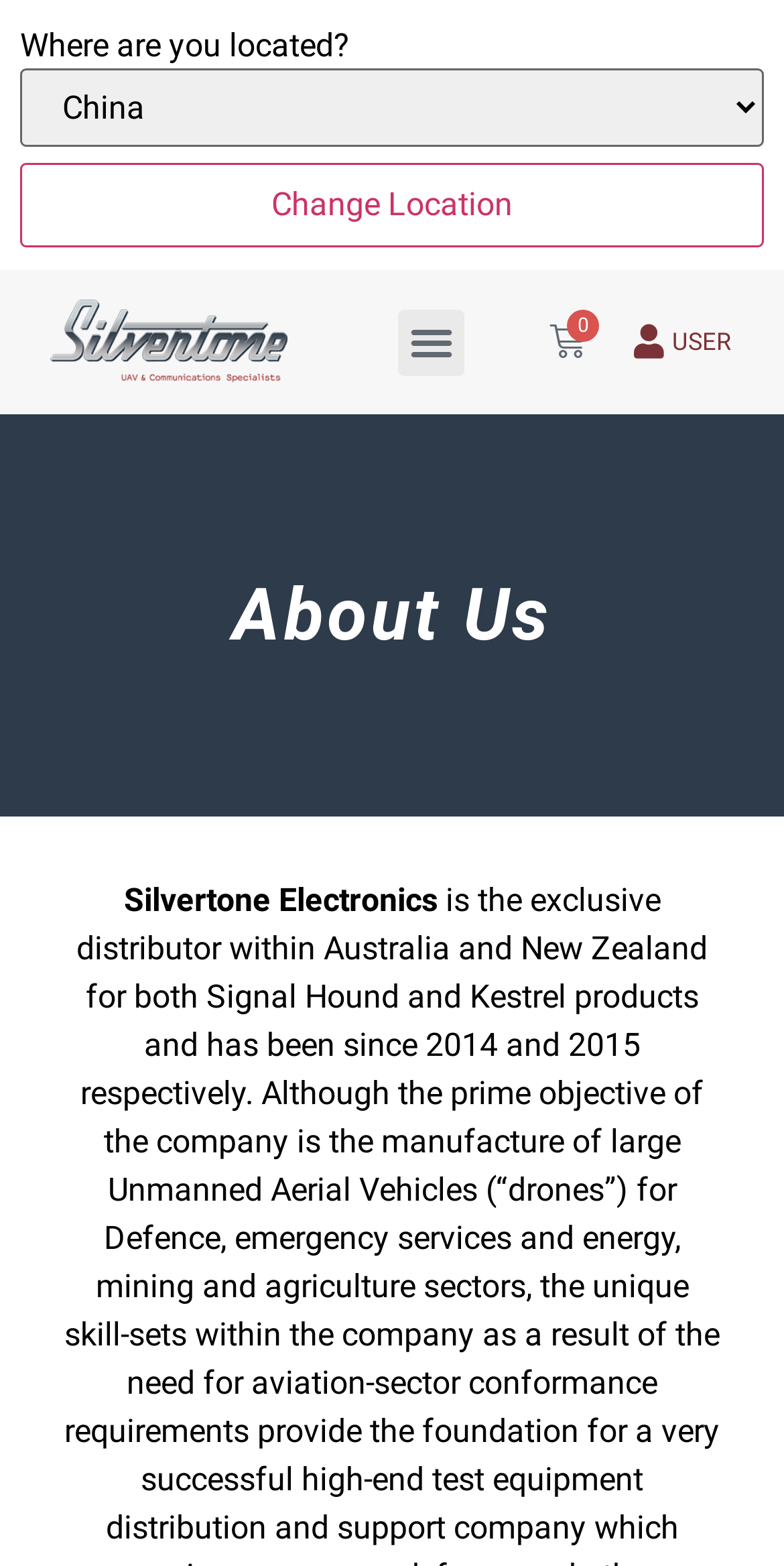Give a one-word or phrase response to the following question: Is the menu toggle button expanded?

No